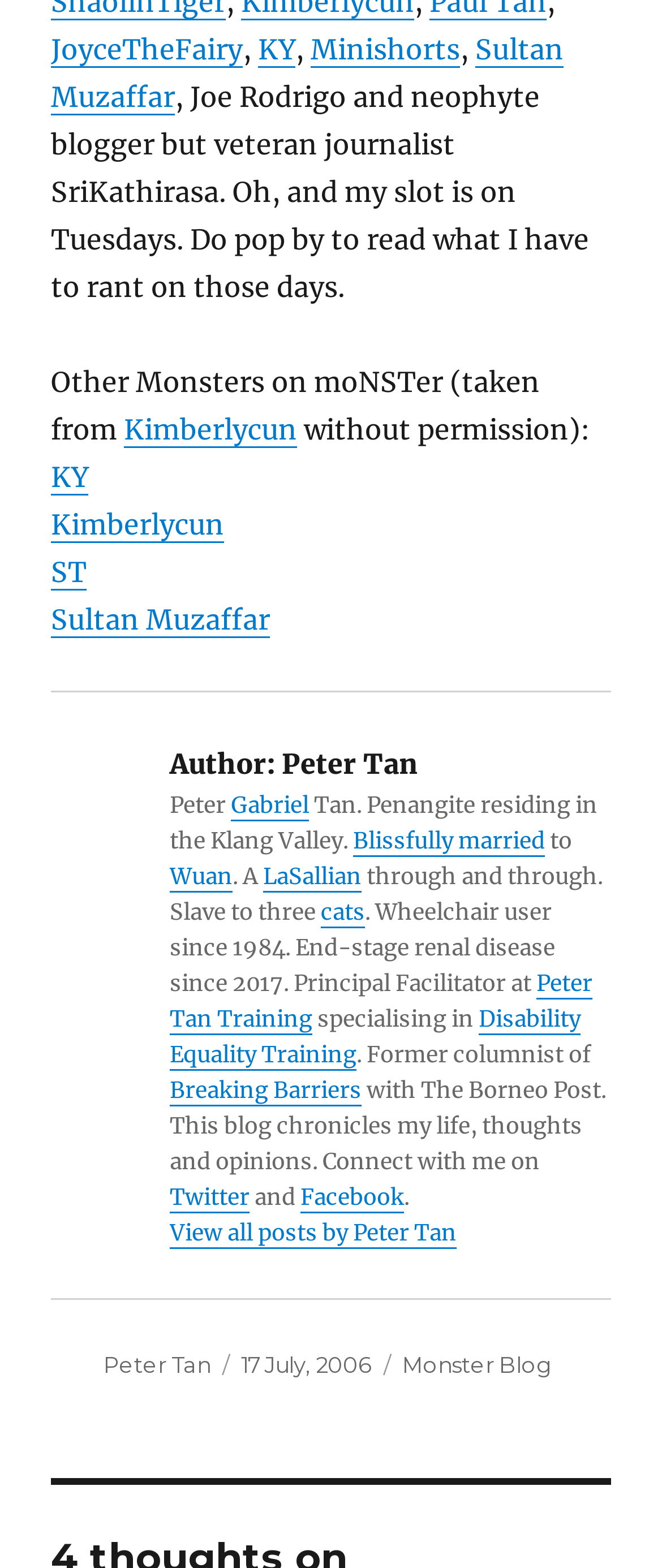What is the author's occupation?
Using the screenshot, give a one-word or short phrase answer.

Principal Facilitator